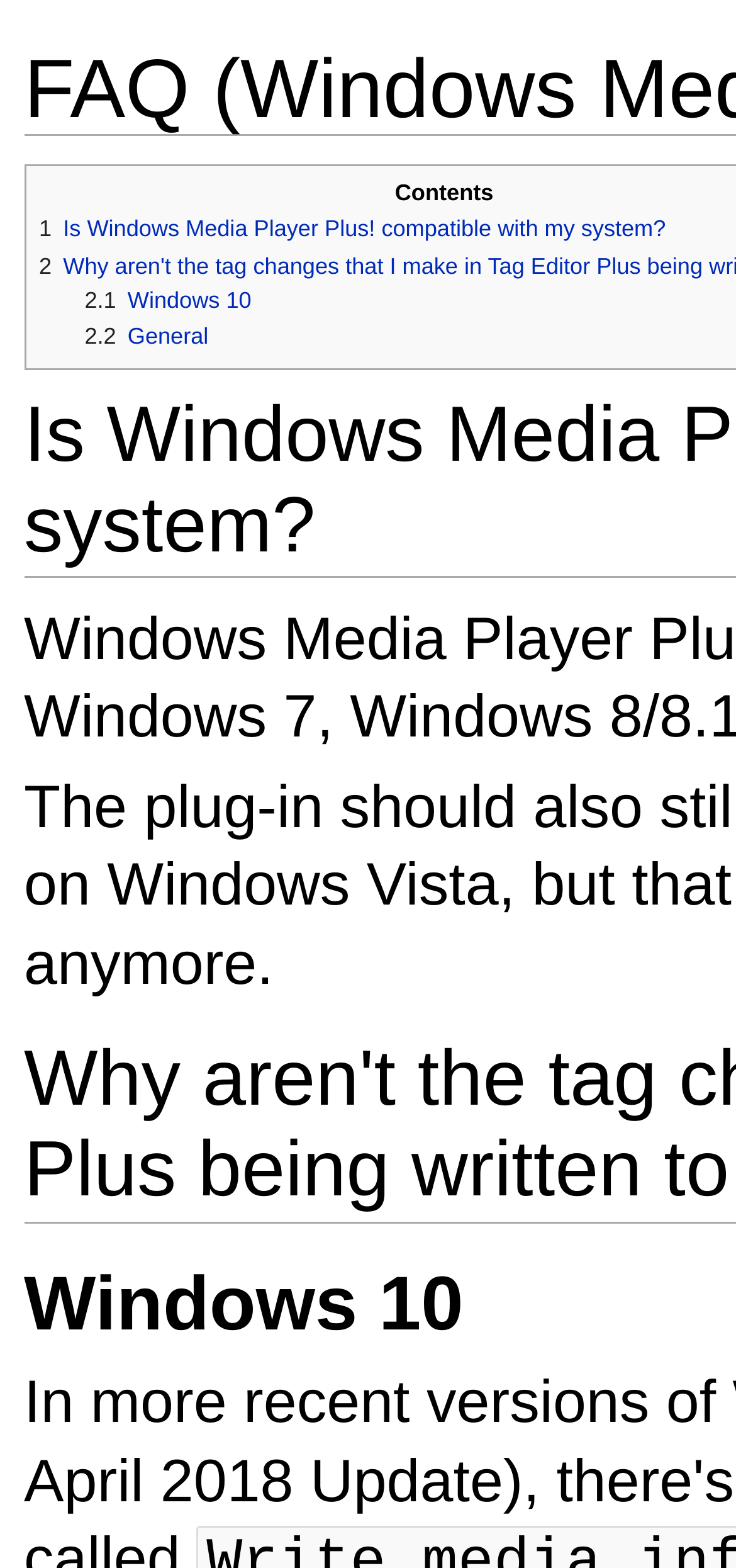Identify the text that serves as the heading for the webpage and generate it.

FAQ (Windows Media Player Plus!)